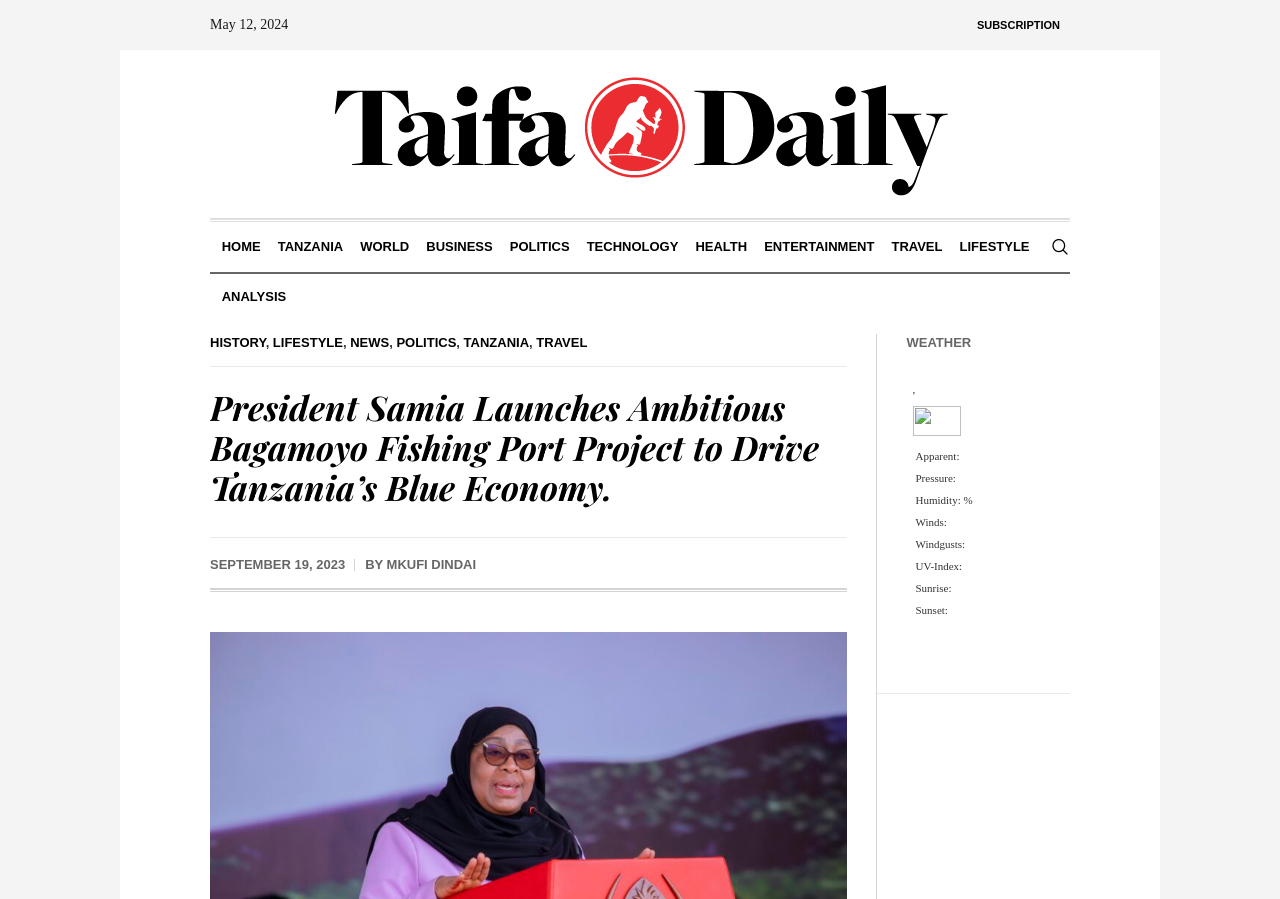What is the date of the article?
Give a thorough and detailed response to the question.

I found the date of the article by looking at the top section of the webpage, where it says 'May 12, 2024' in a static text element.